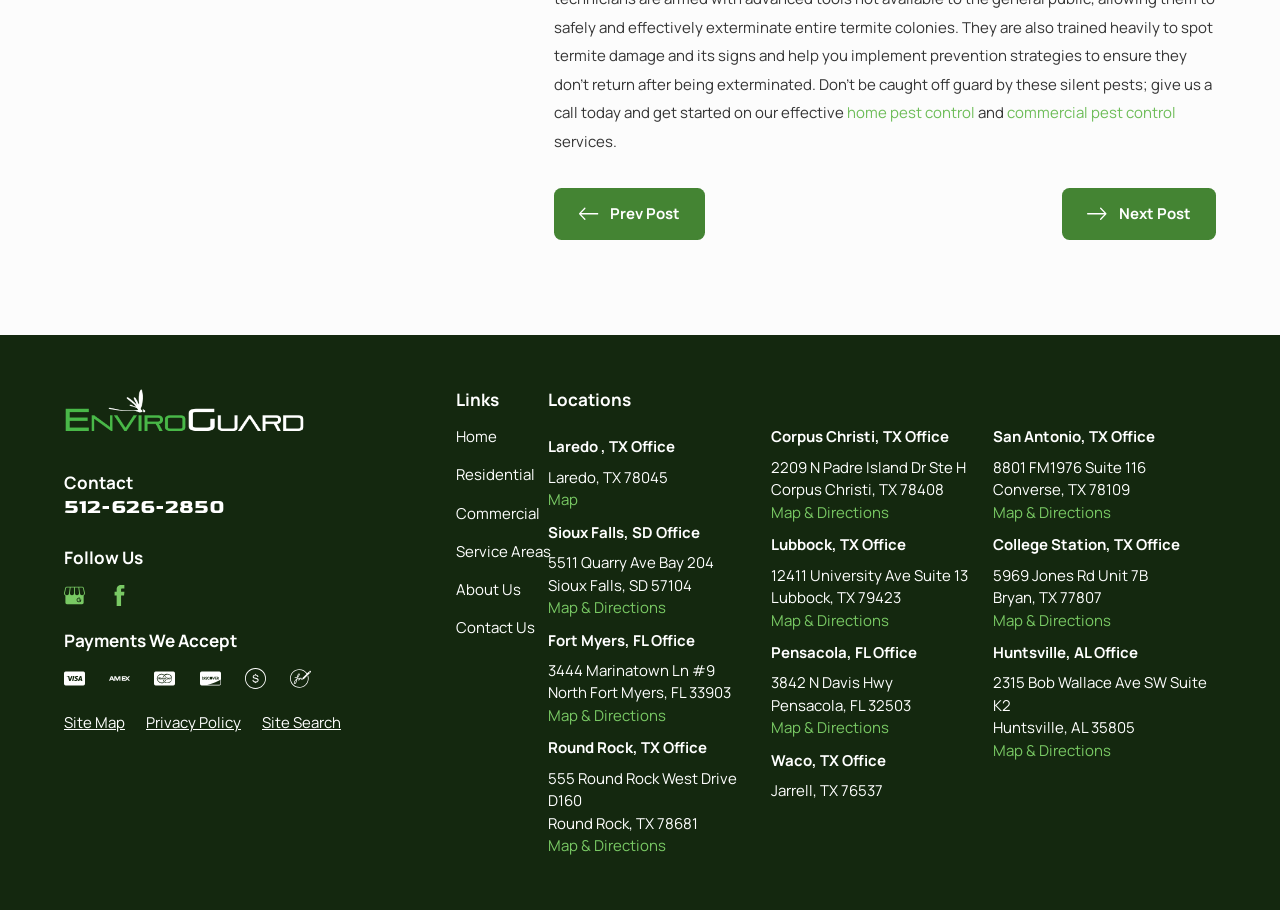How many office locations are listed?
Give a single word or phrase answer based on the content of the image.

9